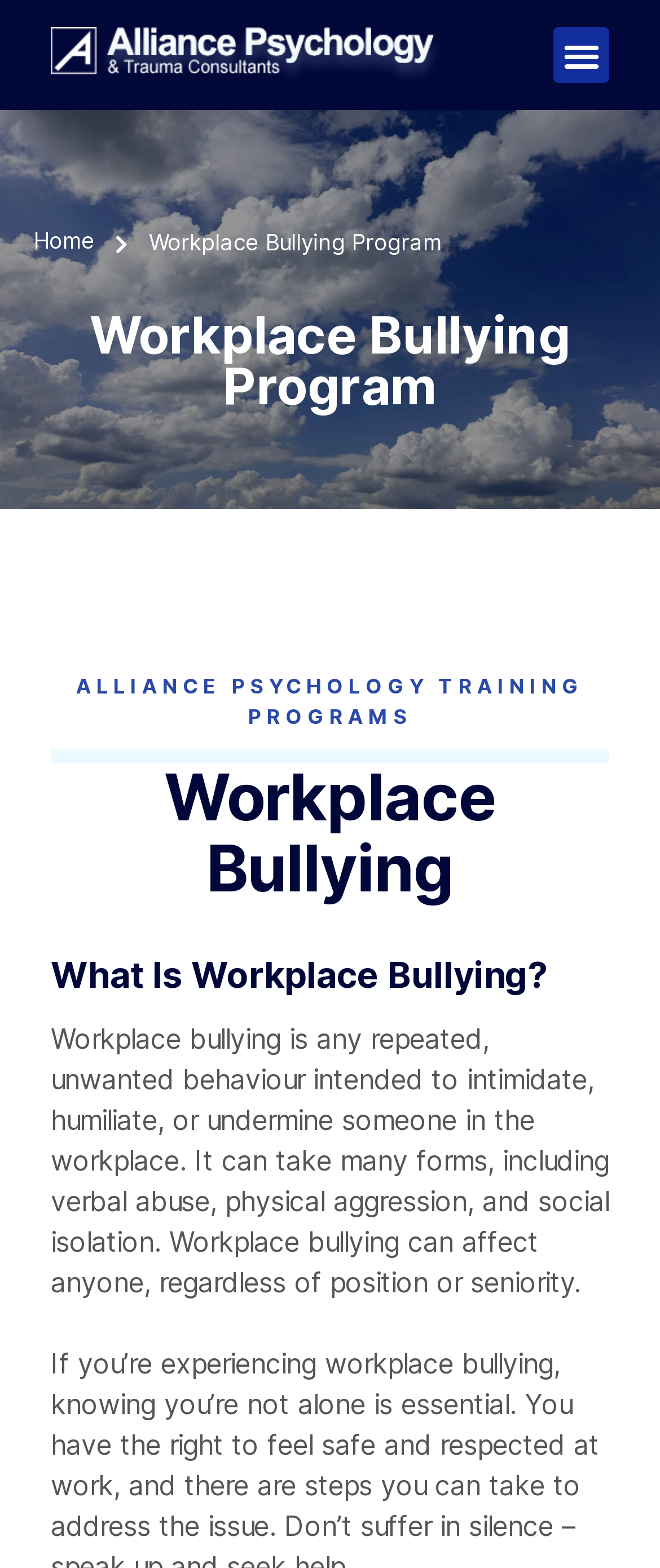Please provide a short answer using a single word or phrase for the question:
What is the purpose of the button with the text 'Menu Toggle'?

To toggle the menu